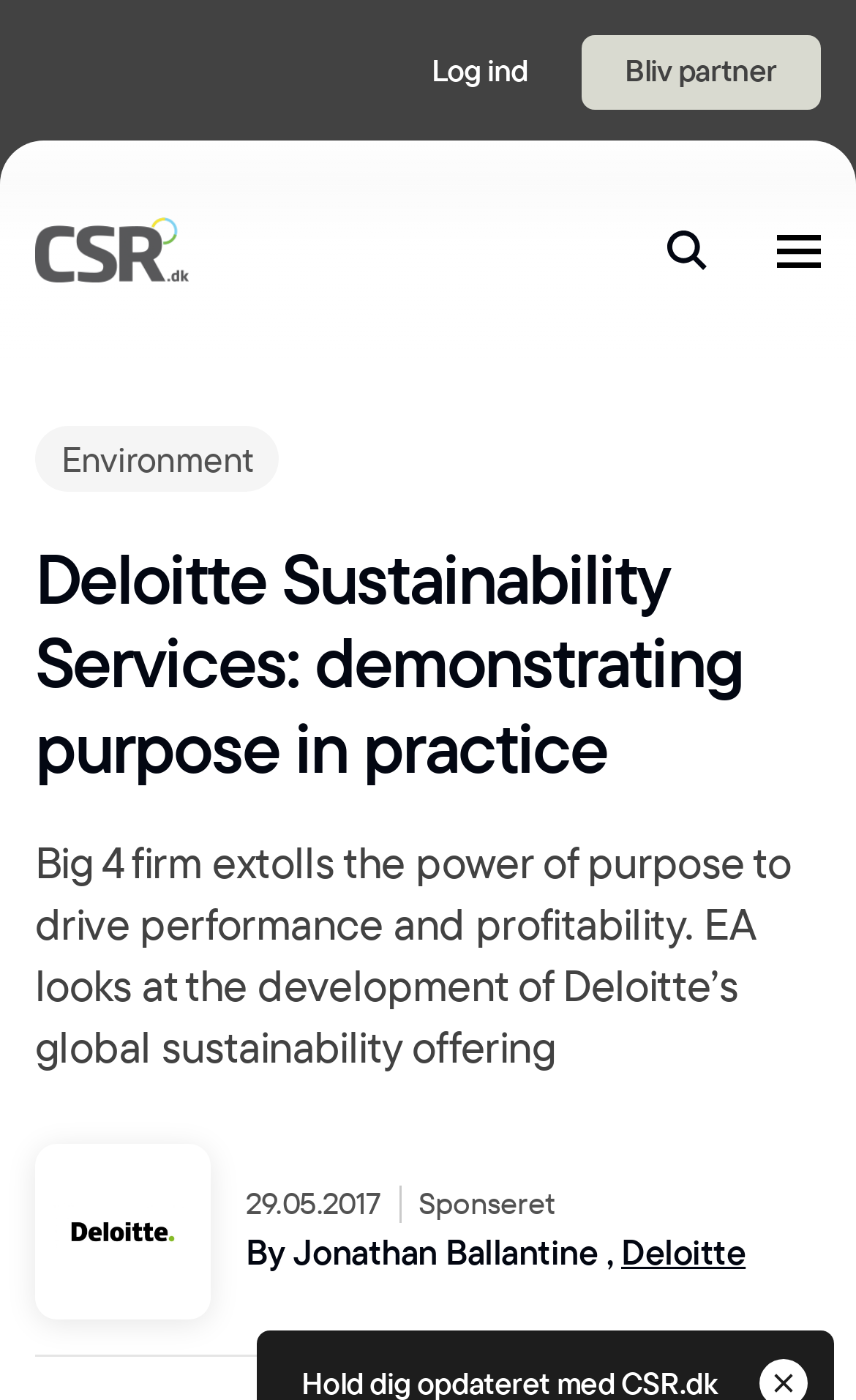Identify the bounding box coordinates for the element you need to click to achieve the following task: "Click the 'Log ind' link". Provide the bounding box coordinates as four float numbers between 0 and 1, in the form [left, top, right, bottom].

[0.504, 0.038, 0.617, 0.065]